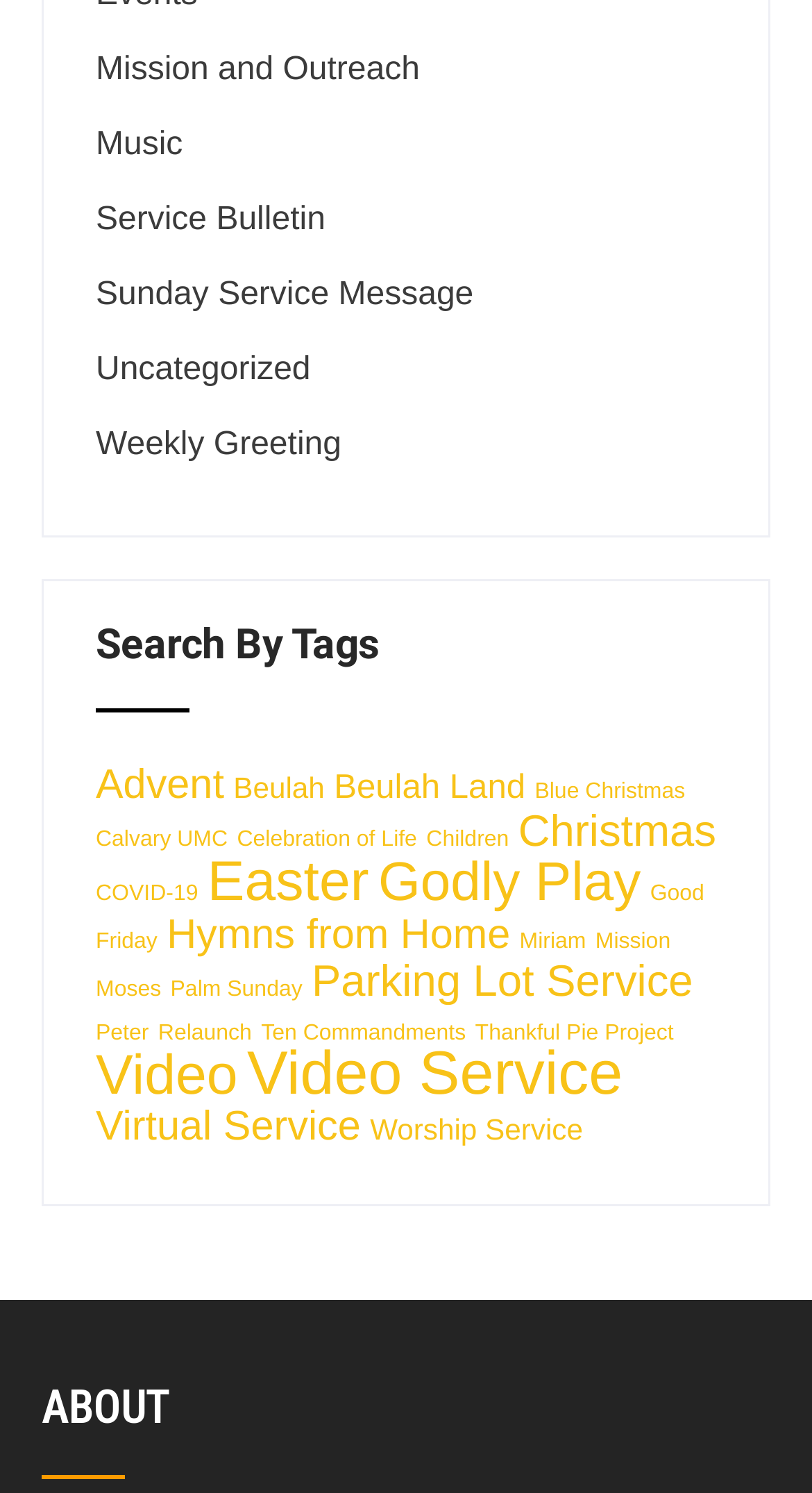Can you provide the bounding box coordinates for the element that should be clicked to implement the instruction: "Click the link to the degree programmes"?

None